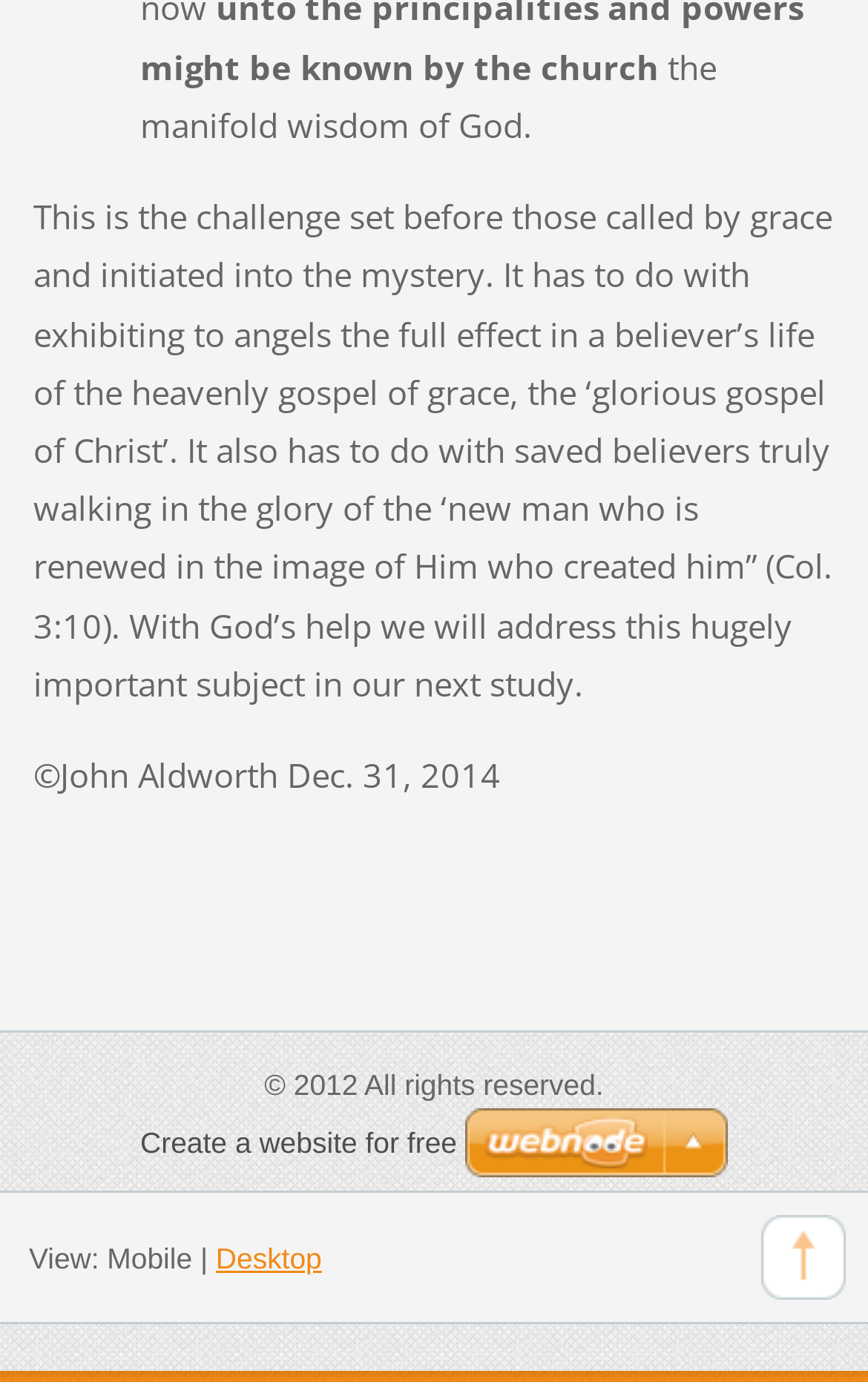Give a one-word or one-phrase response to the question:
What is the purpose of the link 'To Top'?

To go to the top of the page